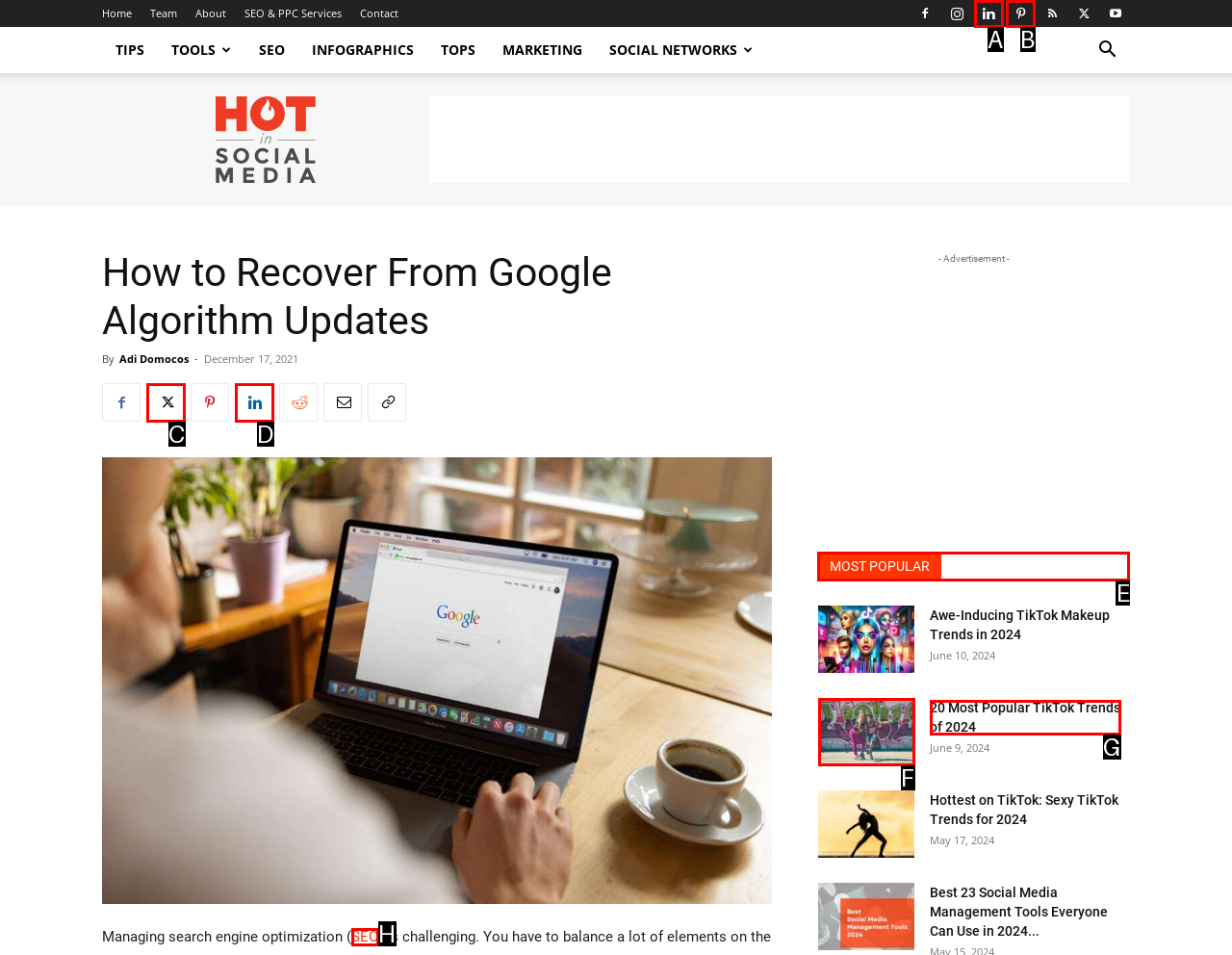Select the letter of the UI element you need to click on to fulfill this task: View the 'MOST POPULAR' section. Write down the letter only.

E